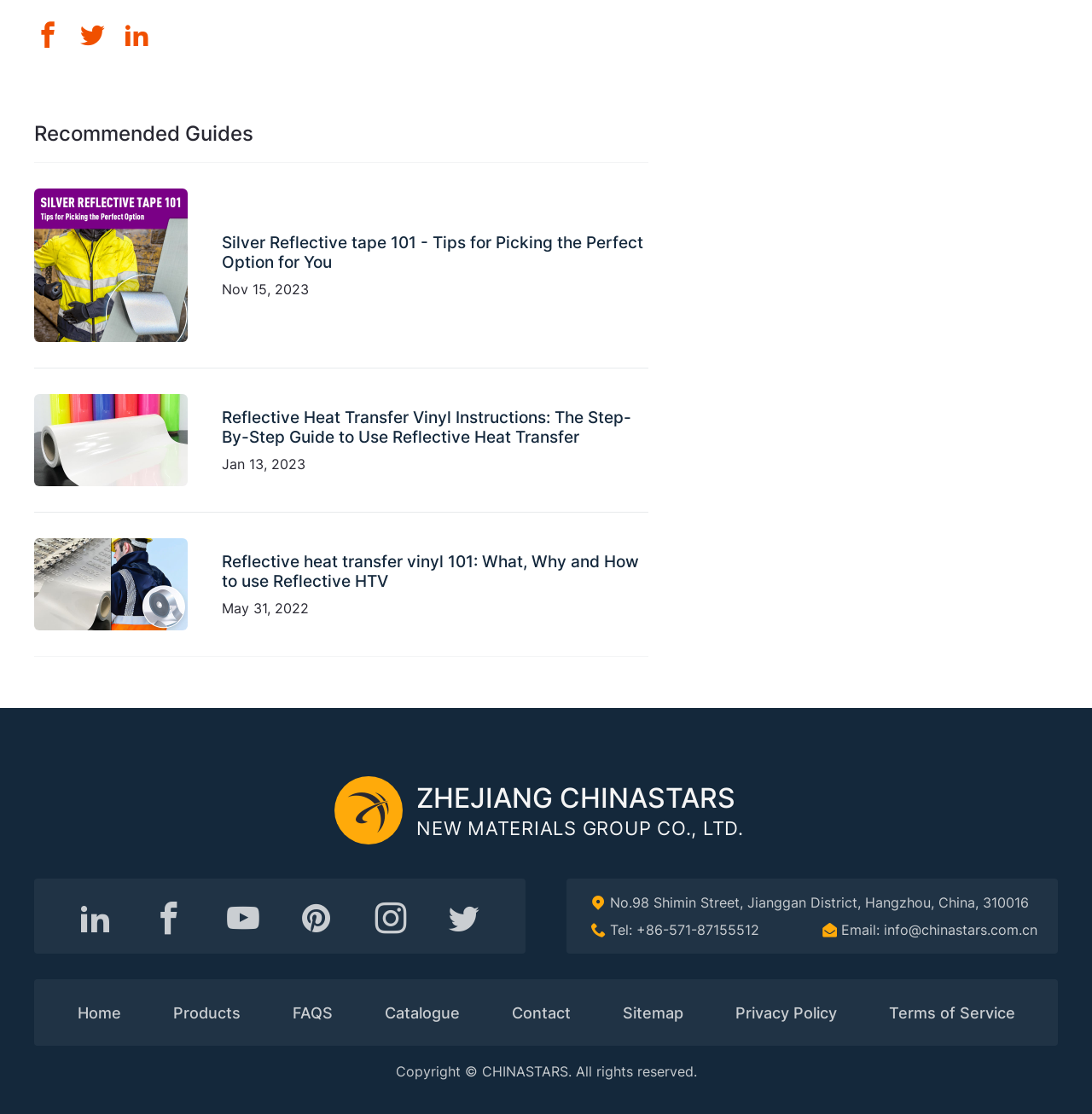Use a single word or phrase to answer the question: What is the date of the latest guide or instruction on the webpage?

Nov 15, 2023